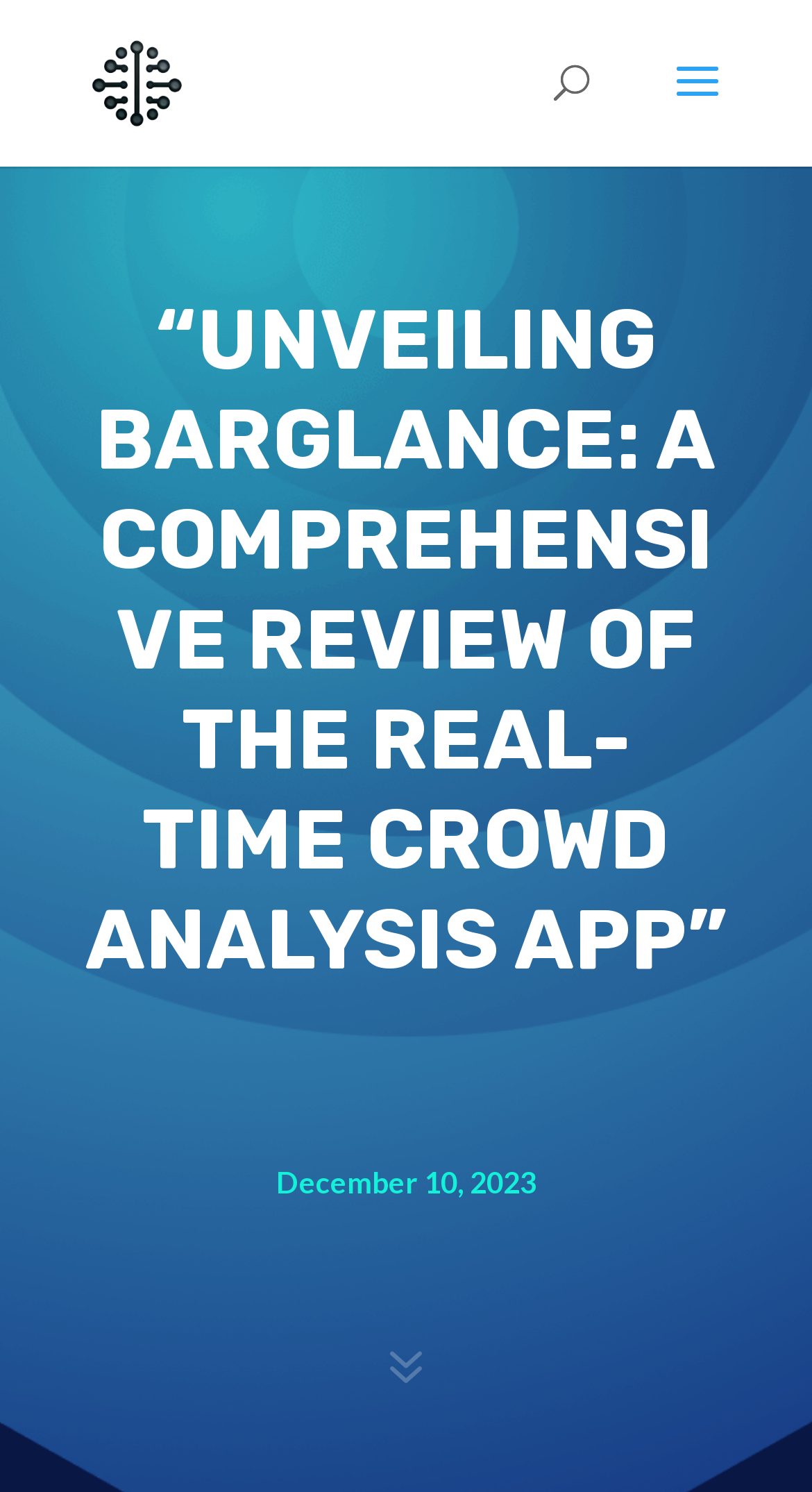Answer briefly with one word or phrase:
What is the position of the search bar?

Top-center